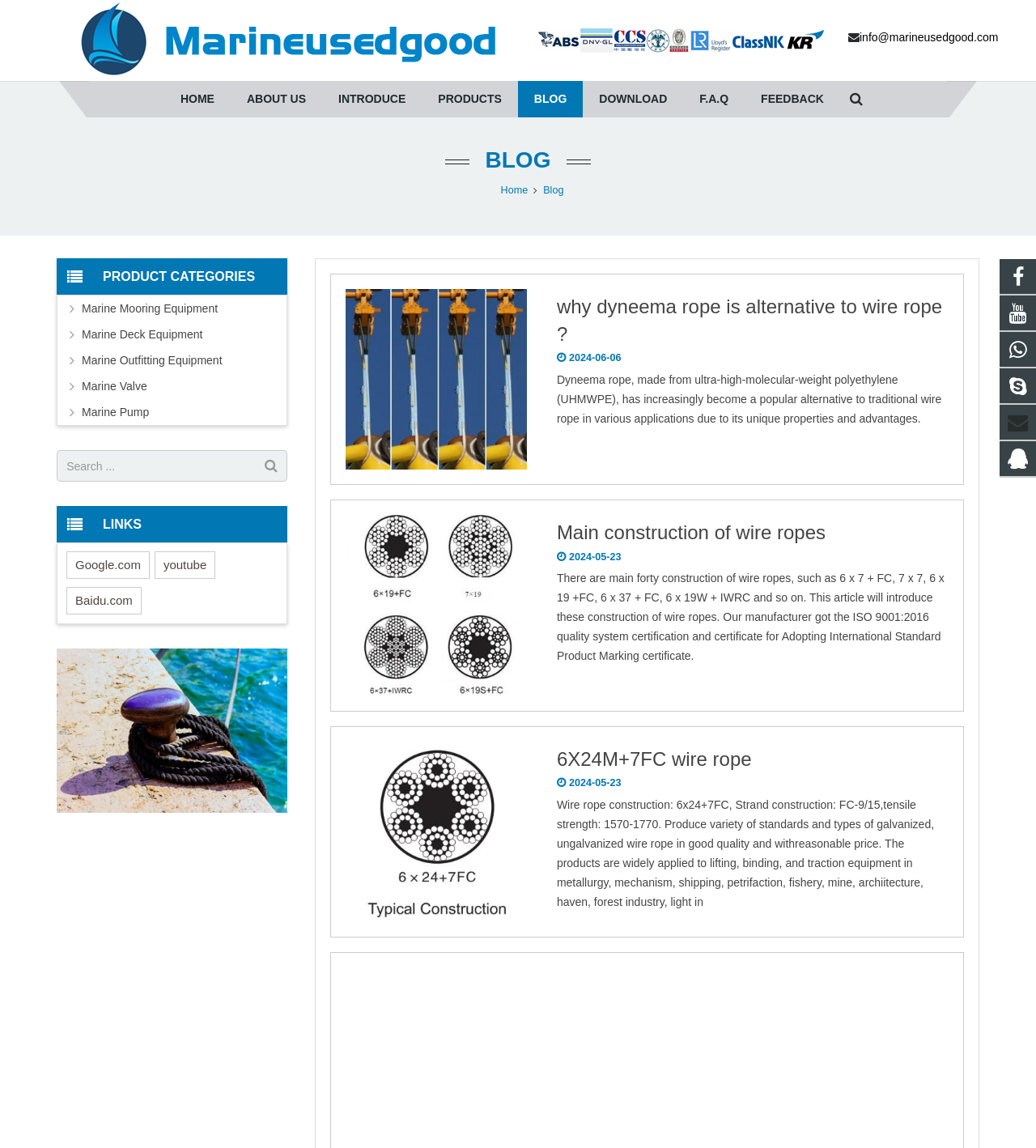Using the provided element description, identify the bounding box coordinates as (top-left x, top-left y, bottom-right x, bottom-right y). Ensure all values are between 0 and 1. Description: INTRODUCE

[0.311, 0.071, 0.407, 0.102]